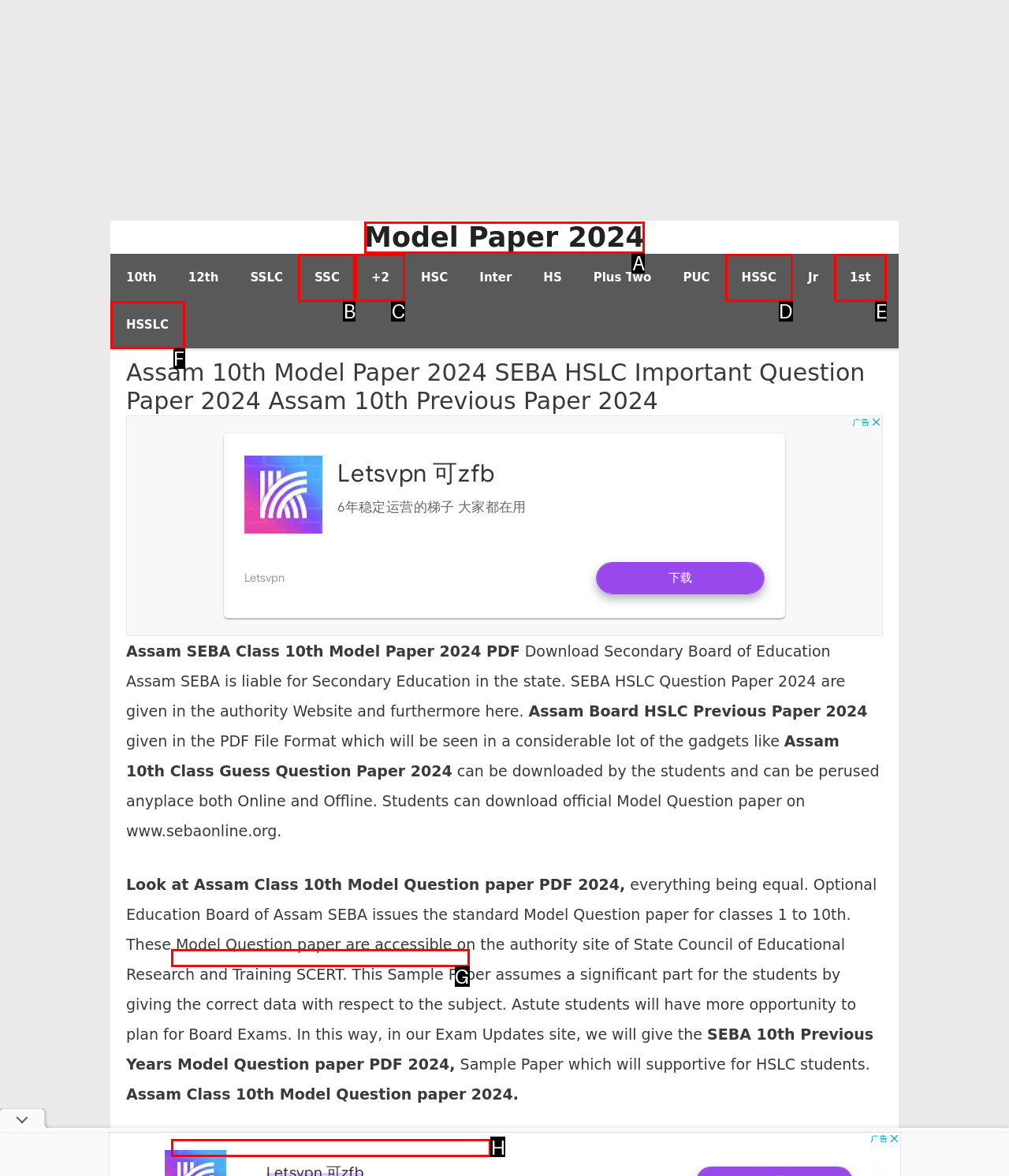Please indicate which HTML element to click in order to fulfill the following task: Click on the 'SEBA HSLC Model Paper 2024, Assam…' link Respond with the letter of the chosen option.

G